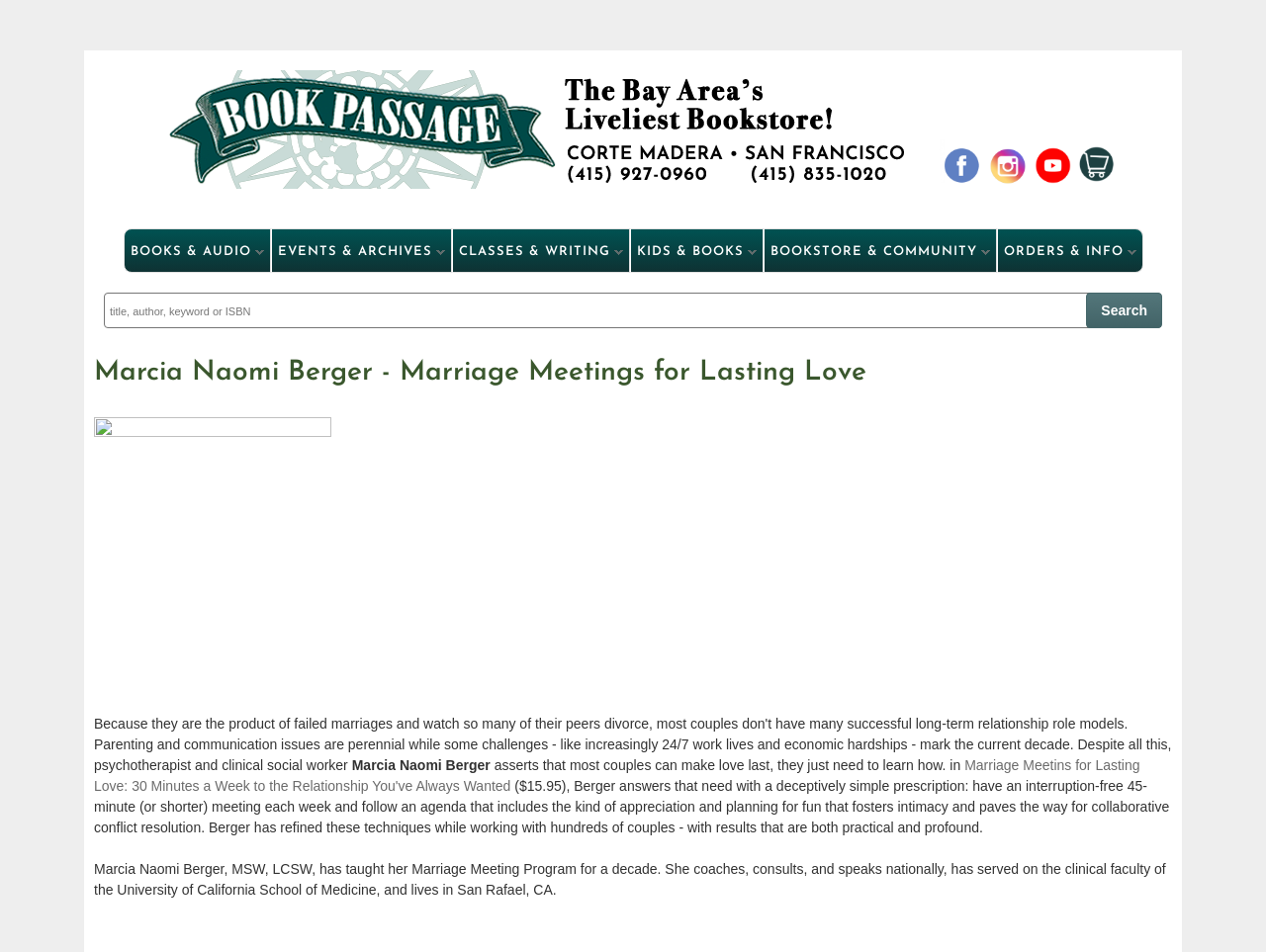What is the price of the book?
Please use the image to deliver a detailed and complete answer.

I found this information in the text '($15.95), Berger answers that need...' which mentions the price of the book 'Marriage Meetings for Lasting Love'.